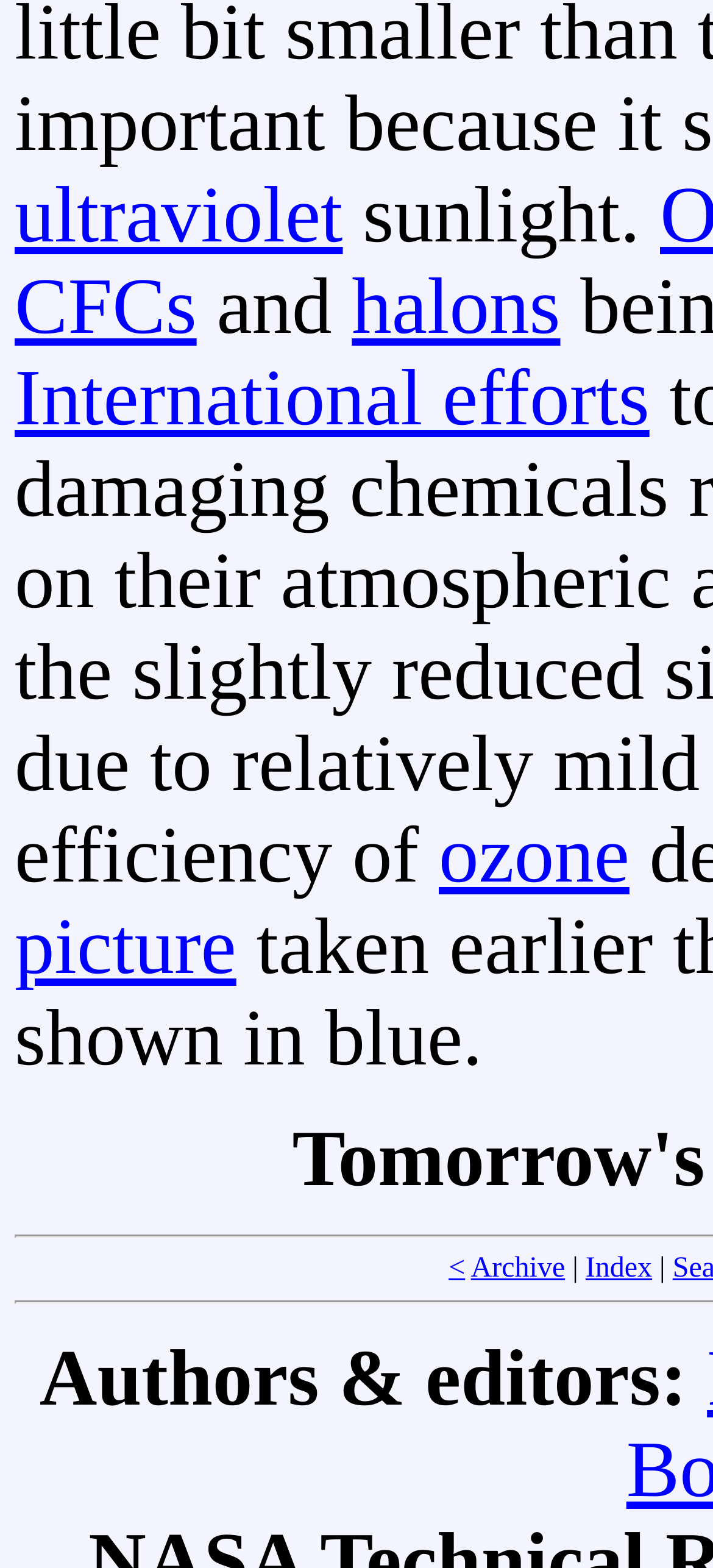Please find the bounding box coordinates of the element that you should click to achieve the following instruction: "click on ultraviolet". The coordinates should be presented as four float numbers between 0 and 1: [left, top, right, bottom].

[0.021, 0.11, 0.481, 0.166]